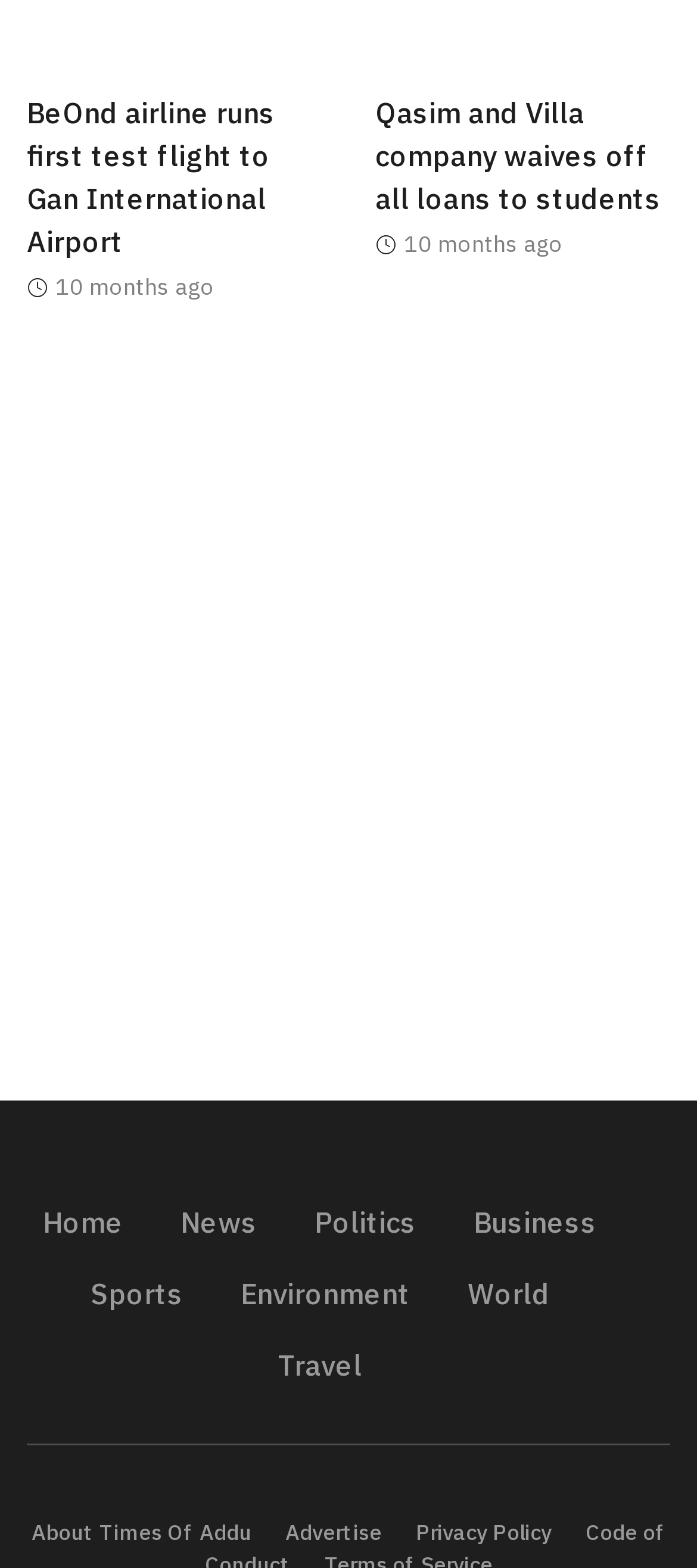Find the bounding box coordinates of the clickable region needed to perform the following instruction: "Go to Home page". The coordinates should be provided as four float numbers between 0 and 1, i.e., [left, top, right, bottom].

[0.062, 0.757, 0.218, 0.803]